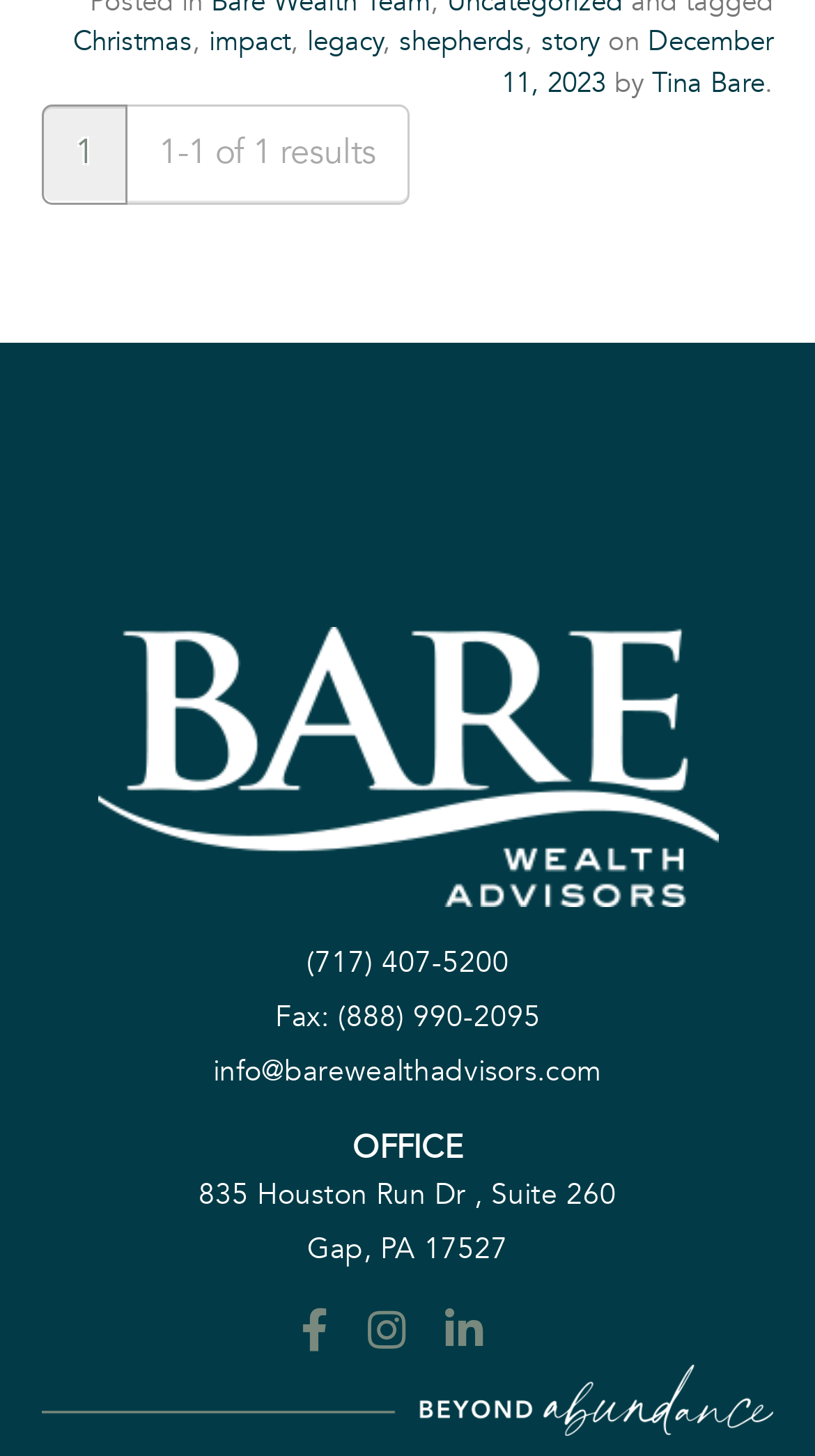Determine the bounding box coordinates of the clickable area required to perform the following instruction: "Send an email to info@barewealthadvisors.com". The coordinates should be represented as four float numbers between 0 and 1: [left, top, right, bottom].

[0.262, 0.722, 0.738, 0.749]